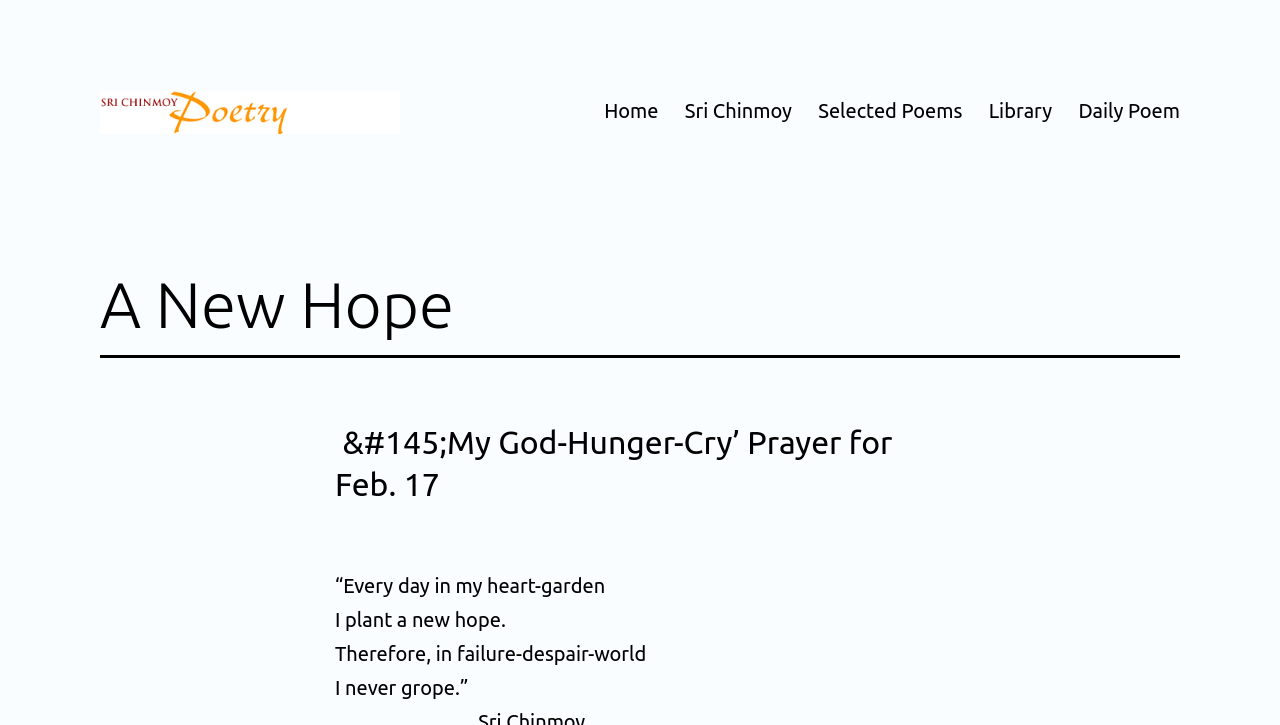Provide the bounding box coordinates for the UI element that is described by this text: "Library". The coordinates should be in the form of four float numbers between 0 and 1: [left, top, right, bottom].

[0.762, 0.118, 0.832, 0.186]